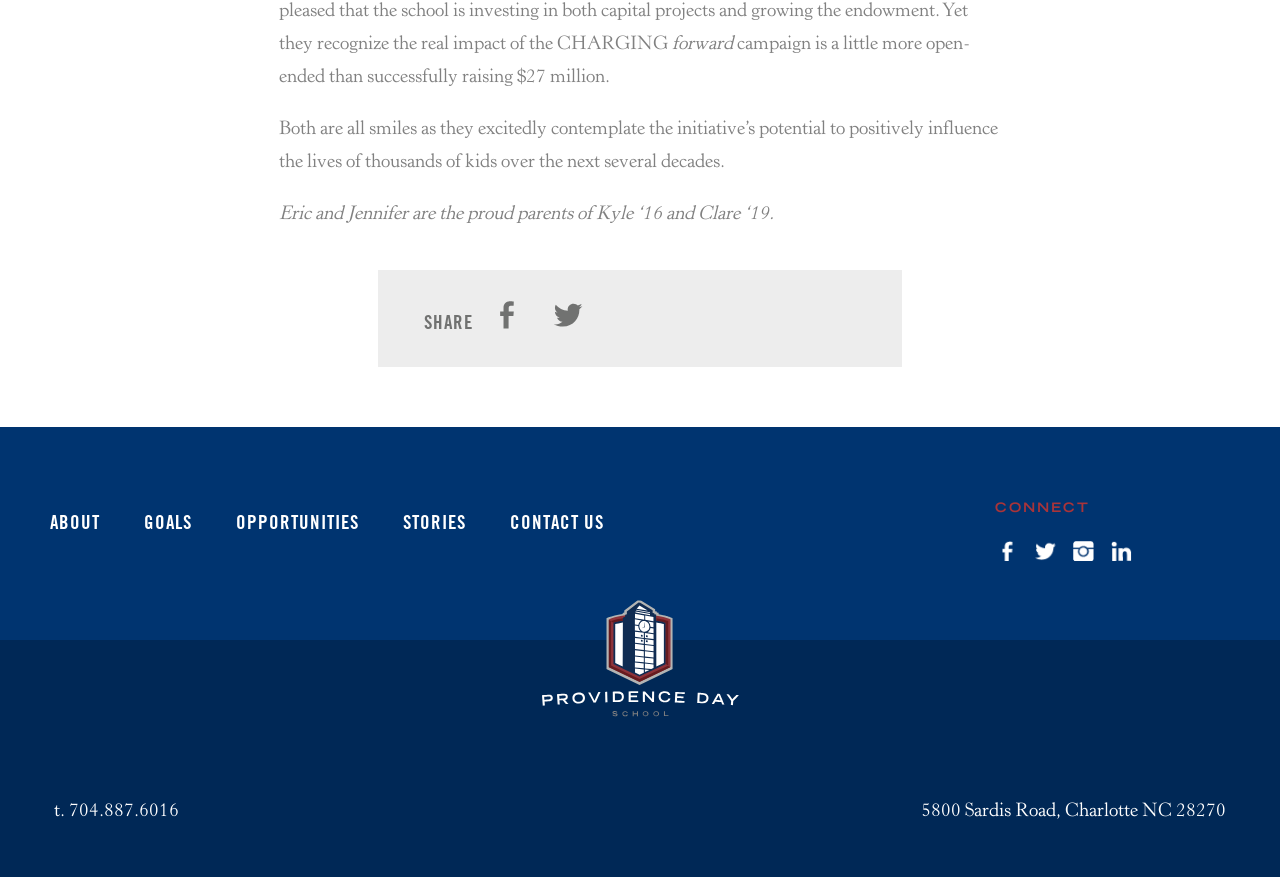What is the name of the parents mentioned?
Refer to the image and give a detailed response to the question.

The webpage mentions 'Eric and Jennifer are the proud parents of Kyle ‘16 and Clare ‘19.' which indicates that Eric and Jennifer are the names of the parents.